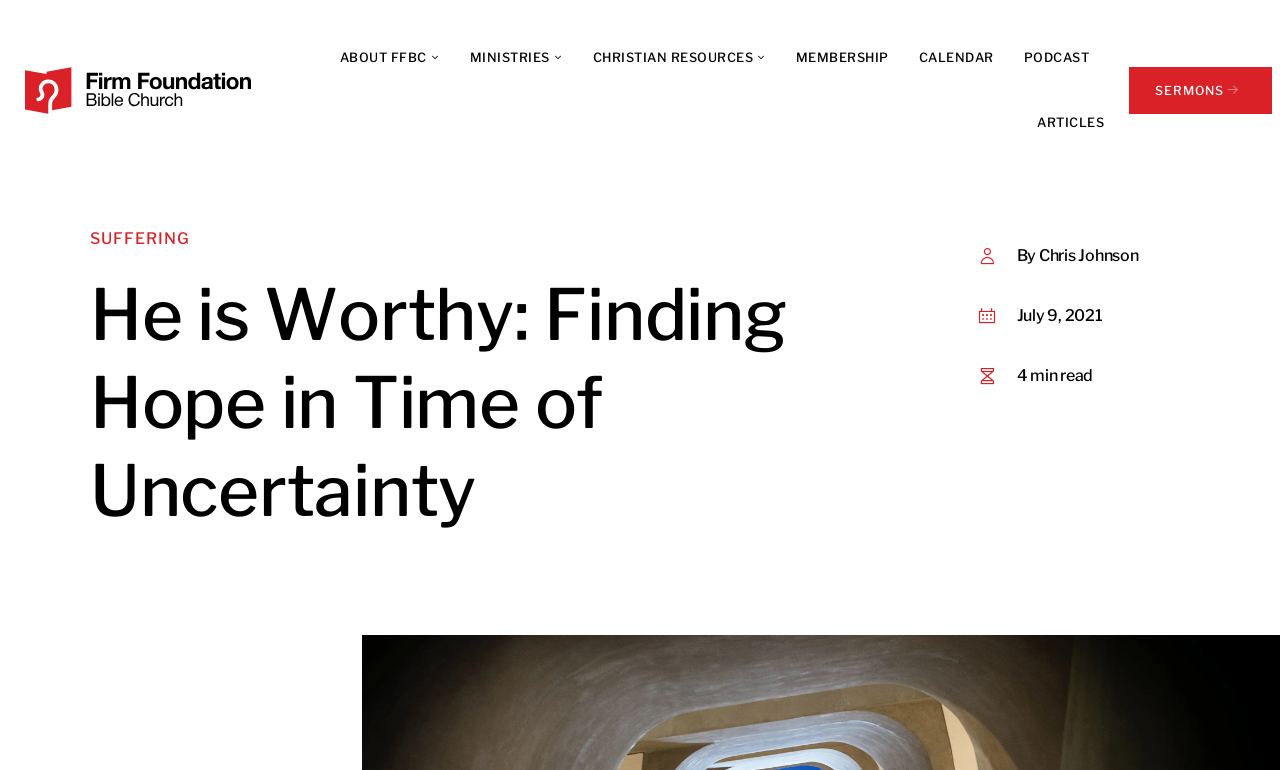Using the information from the screenshot, answer the following question thoroughly:
What is the title of the sermon?

I found the answer by looking at the heading element that says 'He is Worthy: Finding Hope in Time of Uncertainty'.